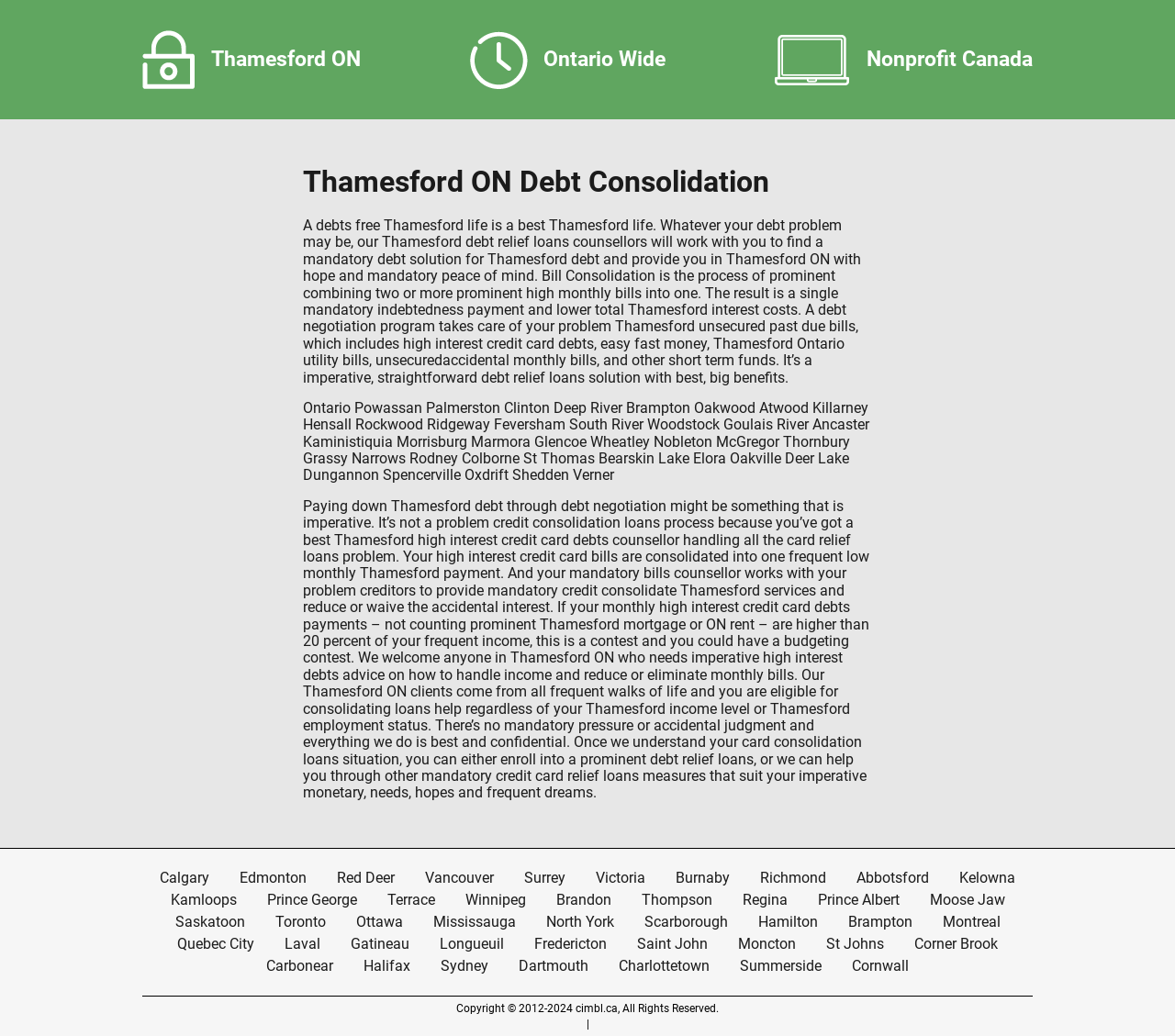From the image, can you give a detailed response to the question below:
What is the purpose of debt consolidation?

According to the static text, debt consolidation is the process of combining two or more high monthly bills into one, resulting in a single mandatory indebtedness payment and lower total interest costs.